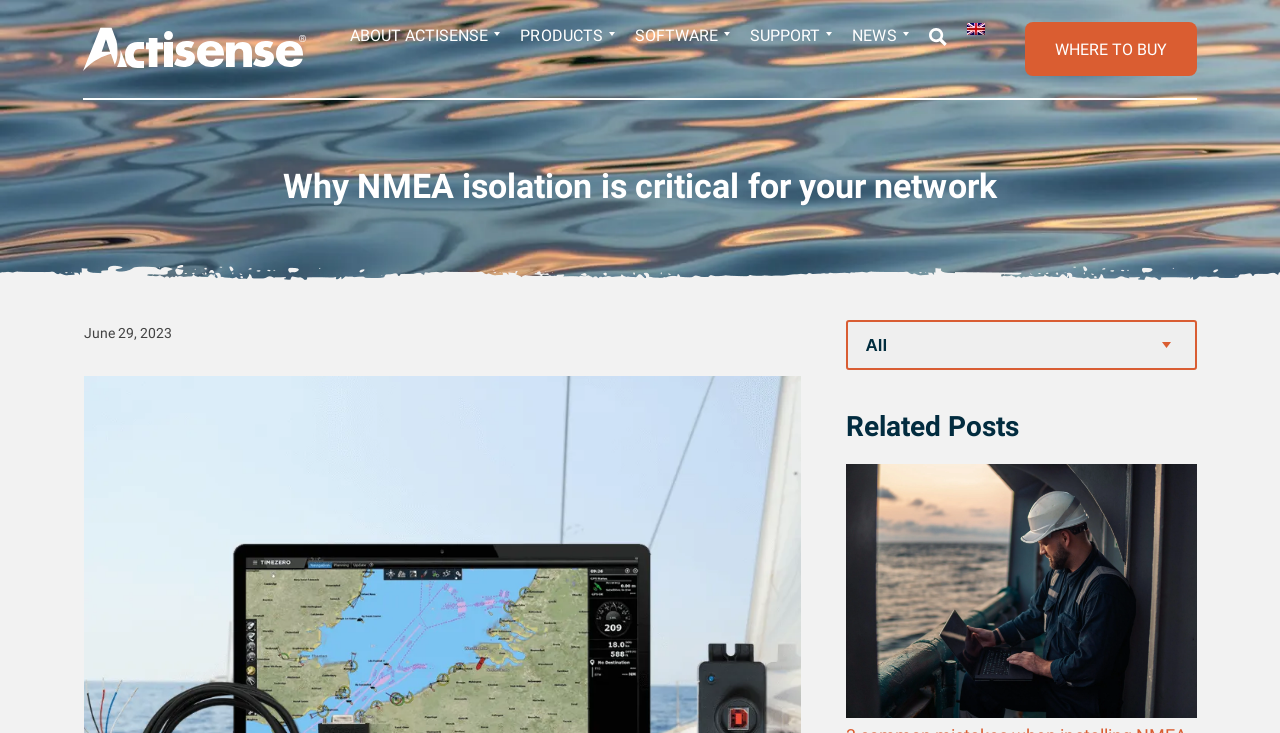Please specify the coordinates of the bounding box for the element that should be clicked to carry out this instruction: "Select a language". The coordinates must be four float numbers between 0 and 1, formatted as [left, top, right, bottom].

[0.755, 0.031, 0.769, 0.102]